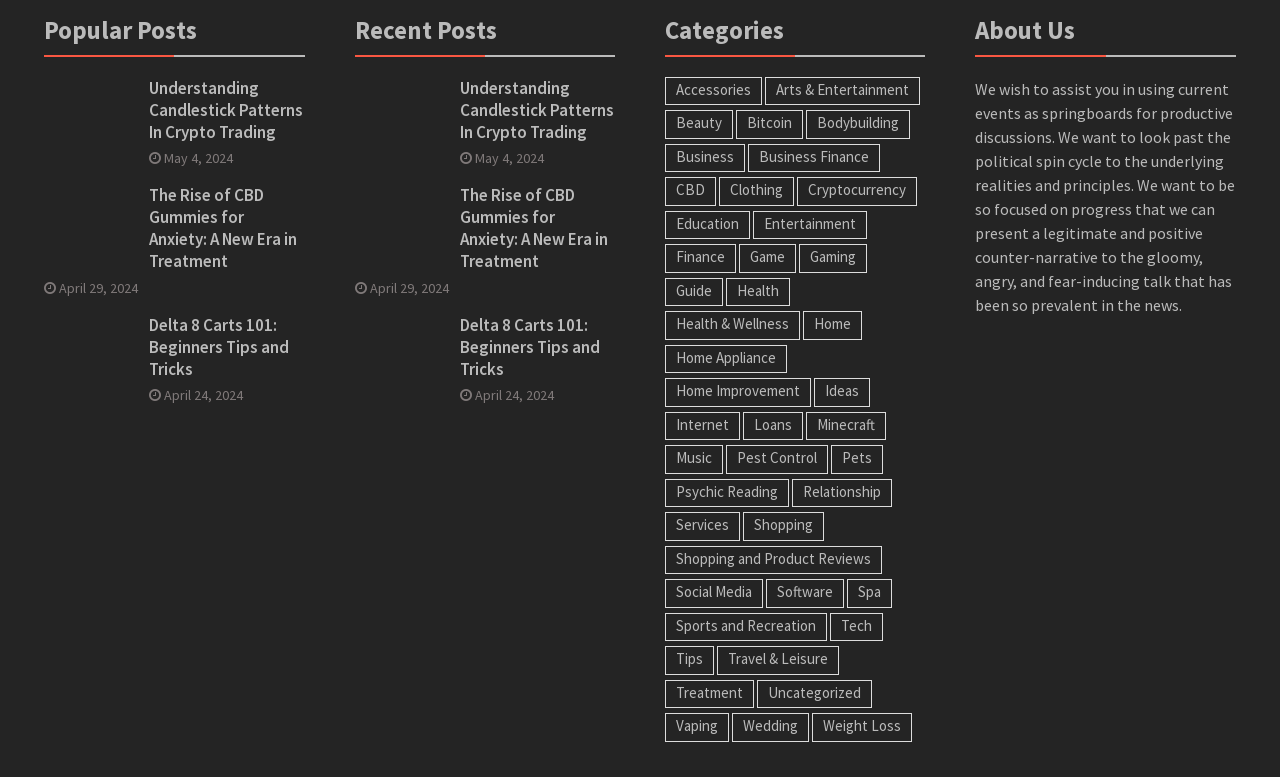Find the bounding box coordinates of the clickable element required to execute the following instruction: "Explore 'CBD' category". Provide the coordinates as four float numbers between 0 and 1, i.e., [left, top, right, bottom].

[0.52, 0.228, 0.559, 0.265]